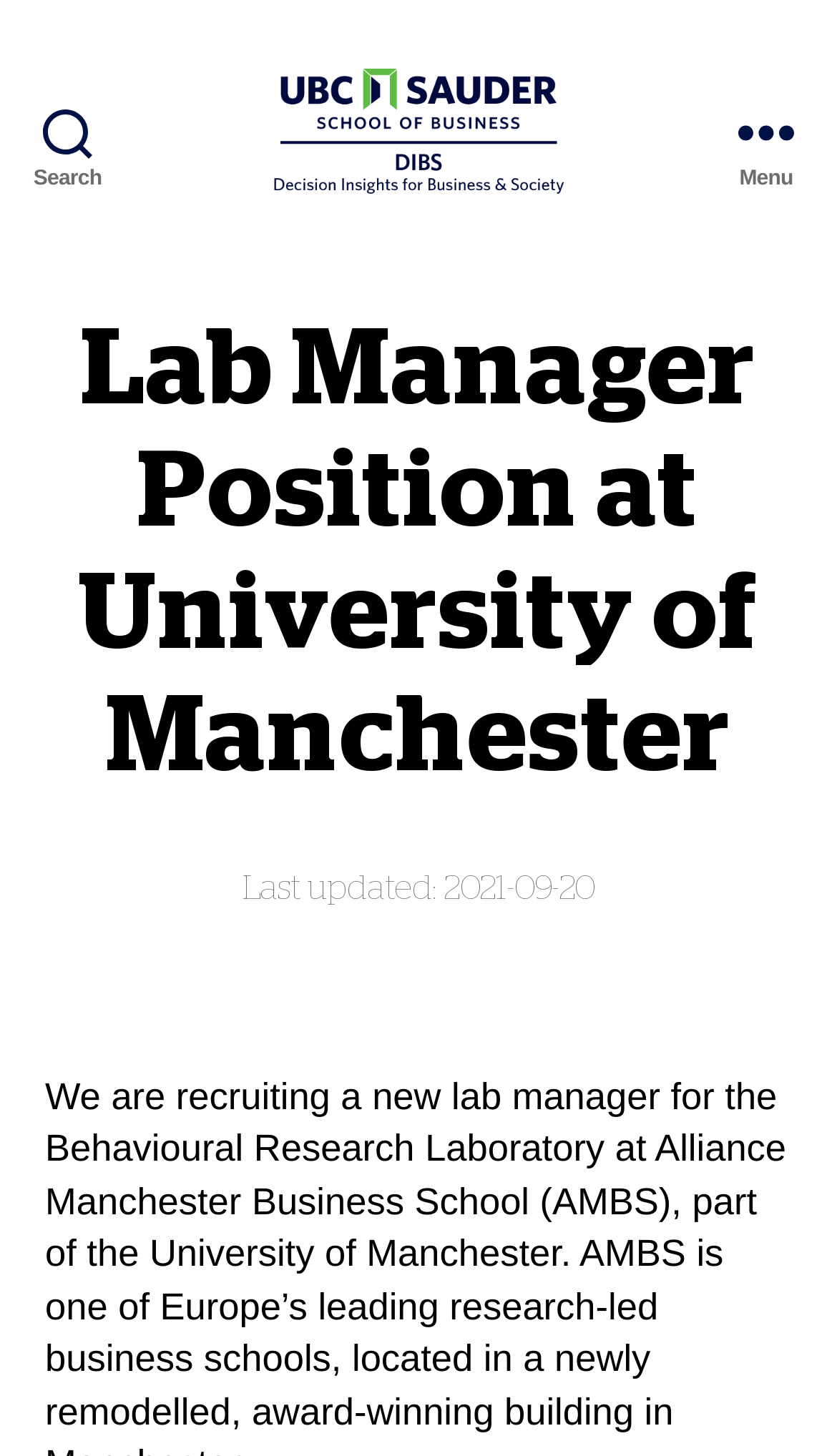What is the position being described?
Using the information from the image, provide a comprehensive answer to the question.

The heading element on the webpage has the text 'Lab Manager Position at University of Manchester', which indicates that the webpage is describing a job position for a Lab Manager.